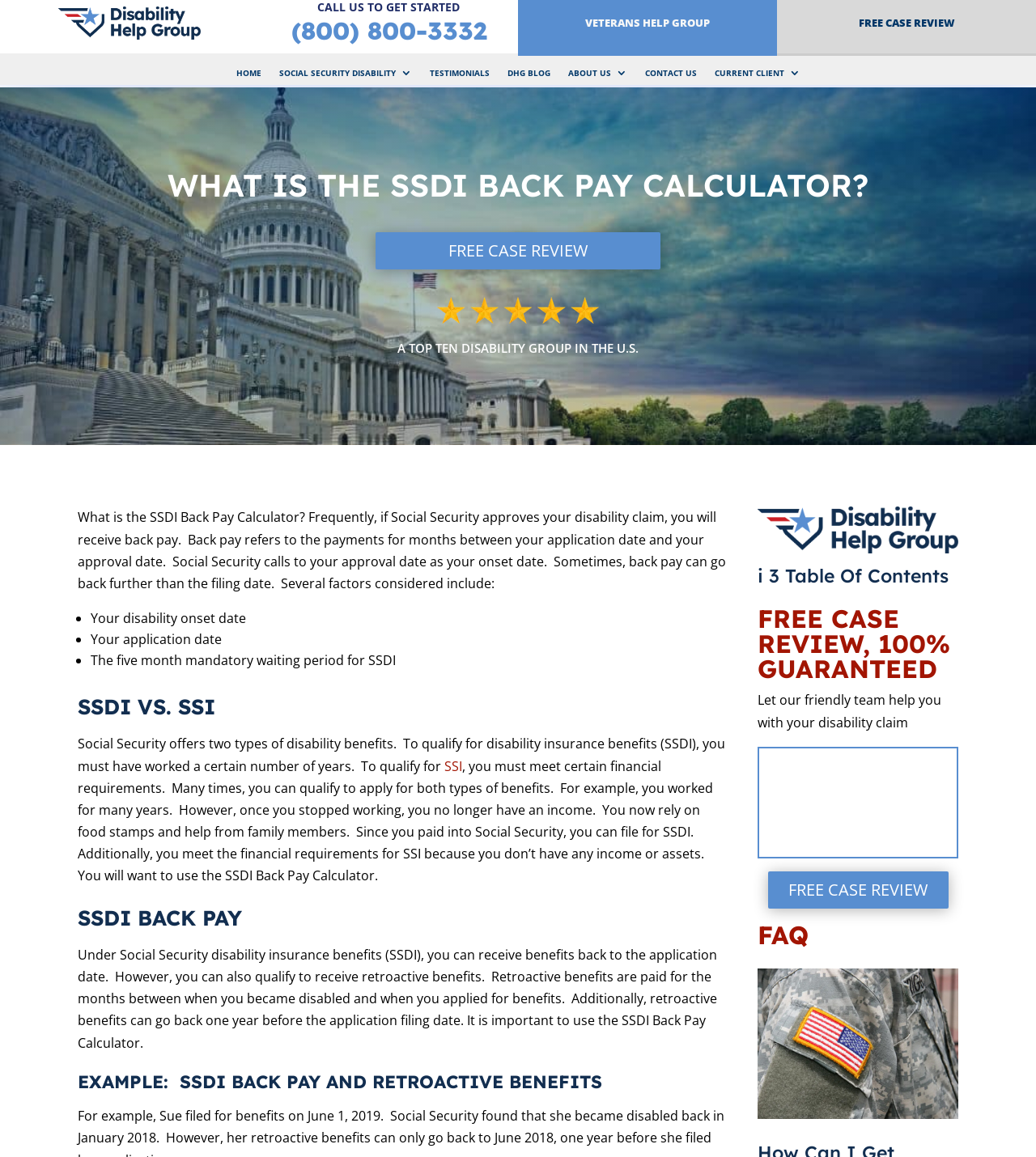Refer to the screenshot and give an in-depth answer to this question: What is the SSDI Back Pay Calculator for?

Based on the webpage content, the SSDI Back Pay Calculator is a tool that helps users determine how much they will receive in Social Security Disability benefits. This is evident from the heading 'What is the SSDI Back Pay Calculator?' and the subsequent text that explains the concept of back pay and its calculation.